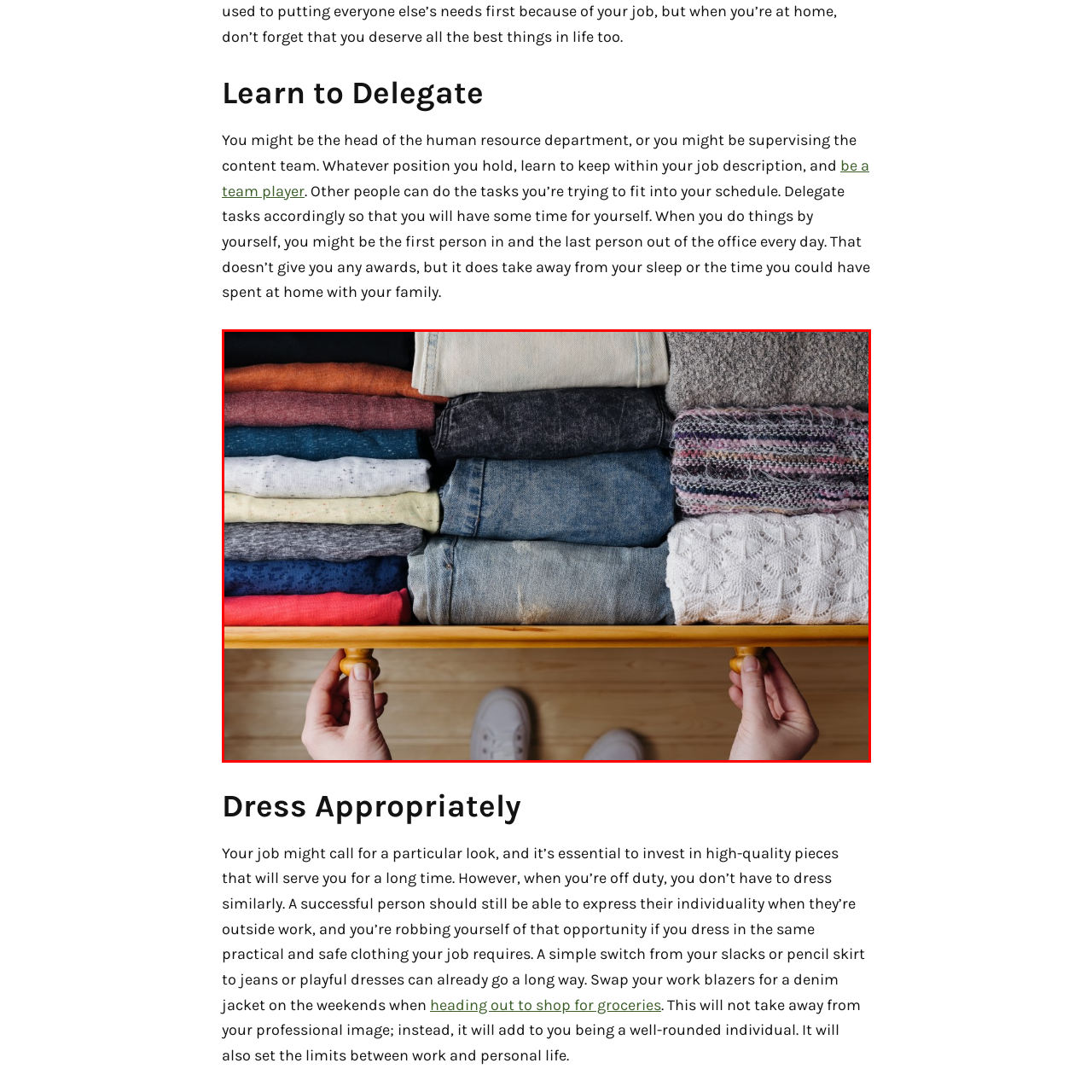Identify the subject within the red bounding box and respond to the following question in a single word or phrase:
What is the theme related to in the surrounding text?

Finding balance between work and personal life